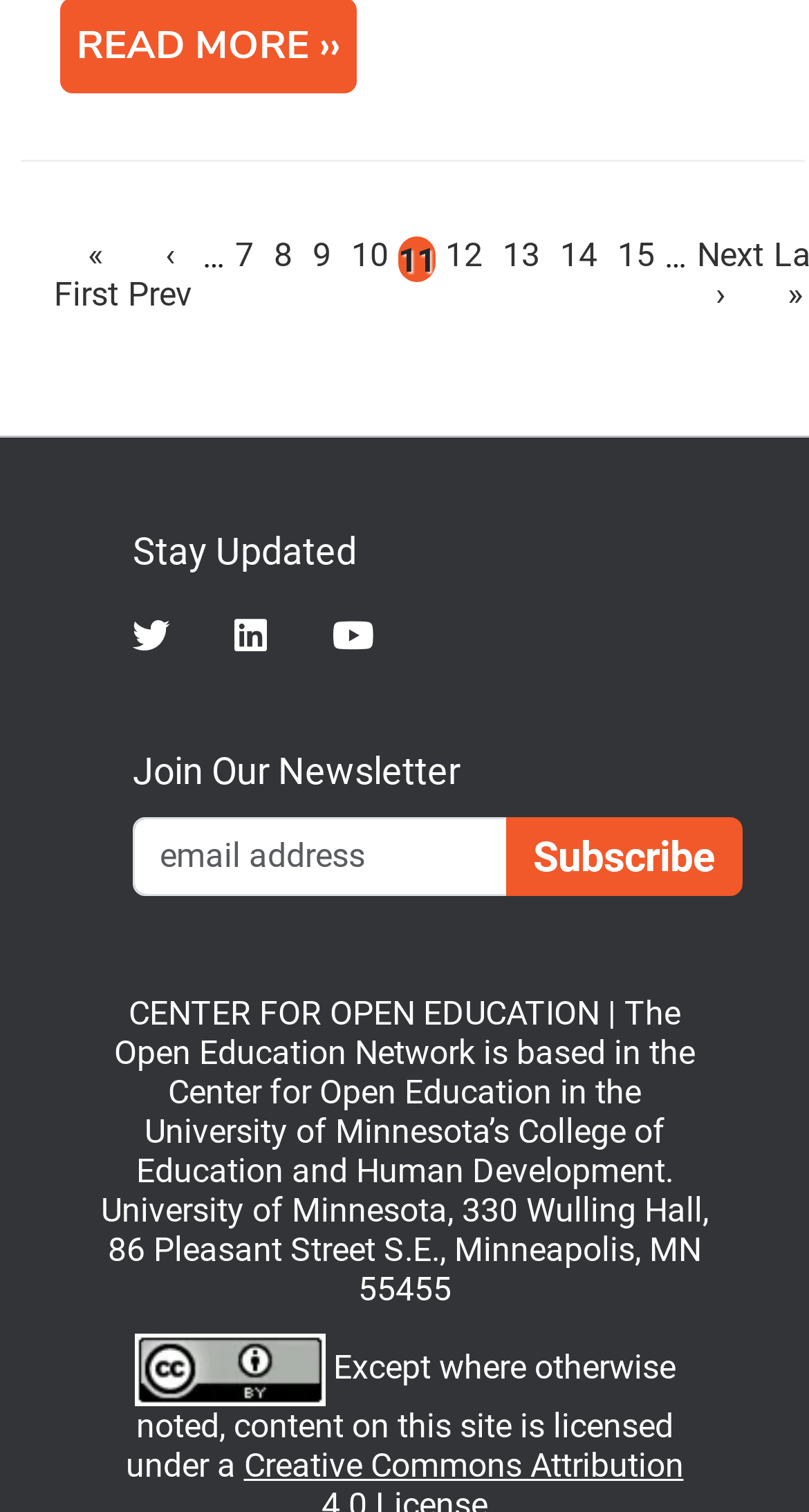Please identify the bounding box coordinates of the area I need to click to accomplish the following instruction: "go to the first page".

[0.067, 0.151, 0.158, 0.212]